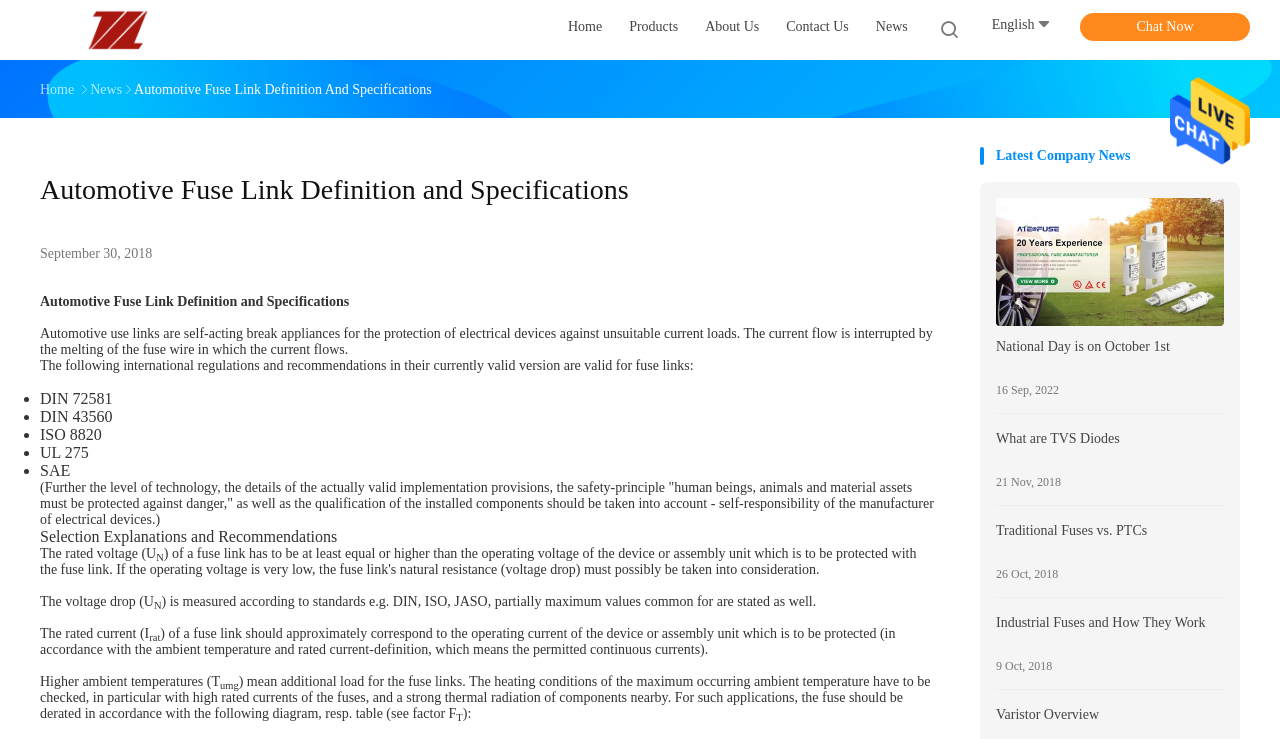Based on the element description, predict the bounding box coordinates (top-left x, top-left y, bottom-right x, bottom-right y) for the UI element in the screenshot: News

[0.684, 0.023, 0.709, 0.058]